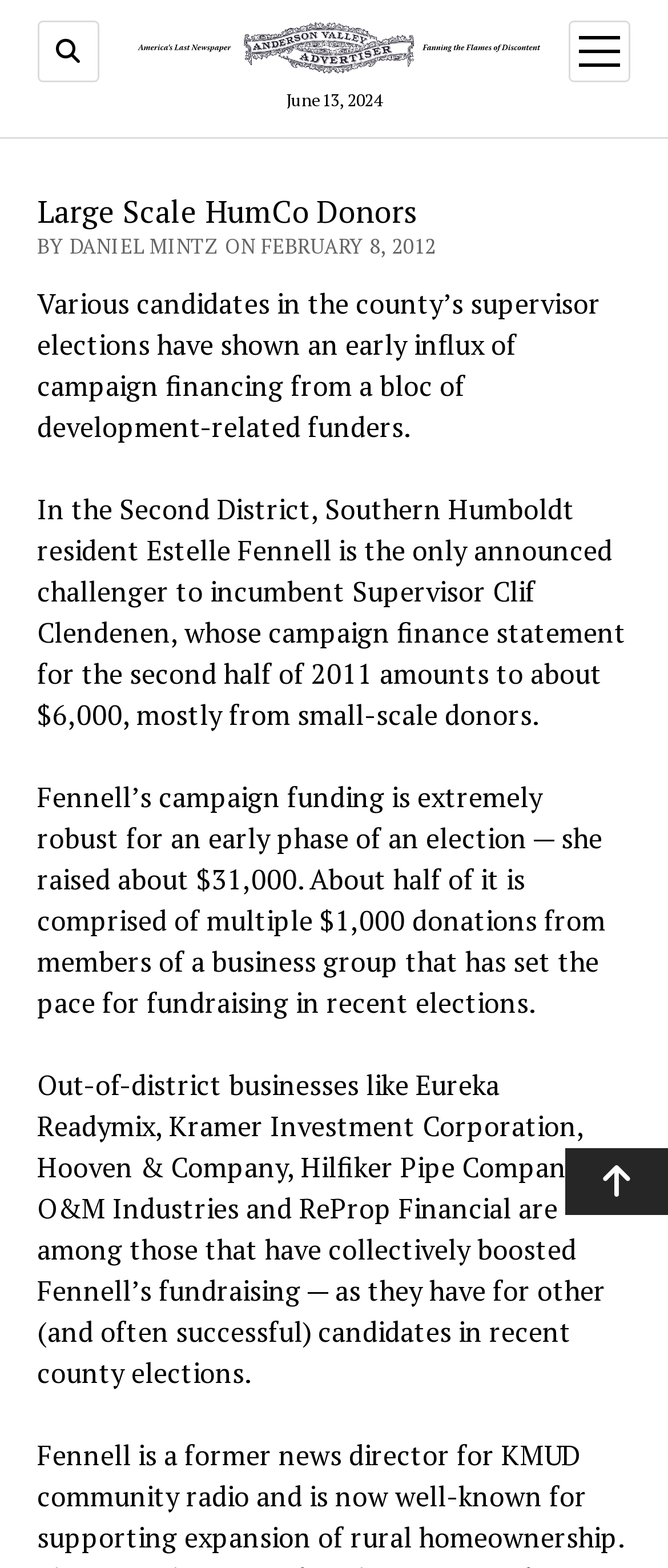Locate the bounding box of the UI element described in the following text: "Scroll to the top".

[0.846, 0.732, 1.0, 0.775]